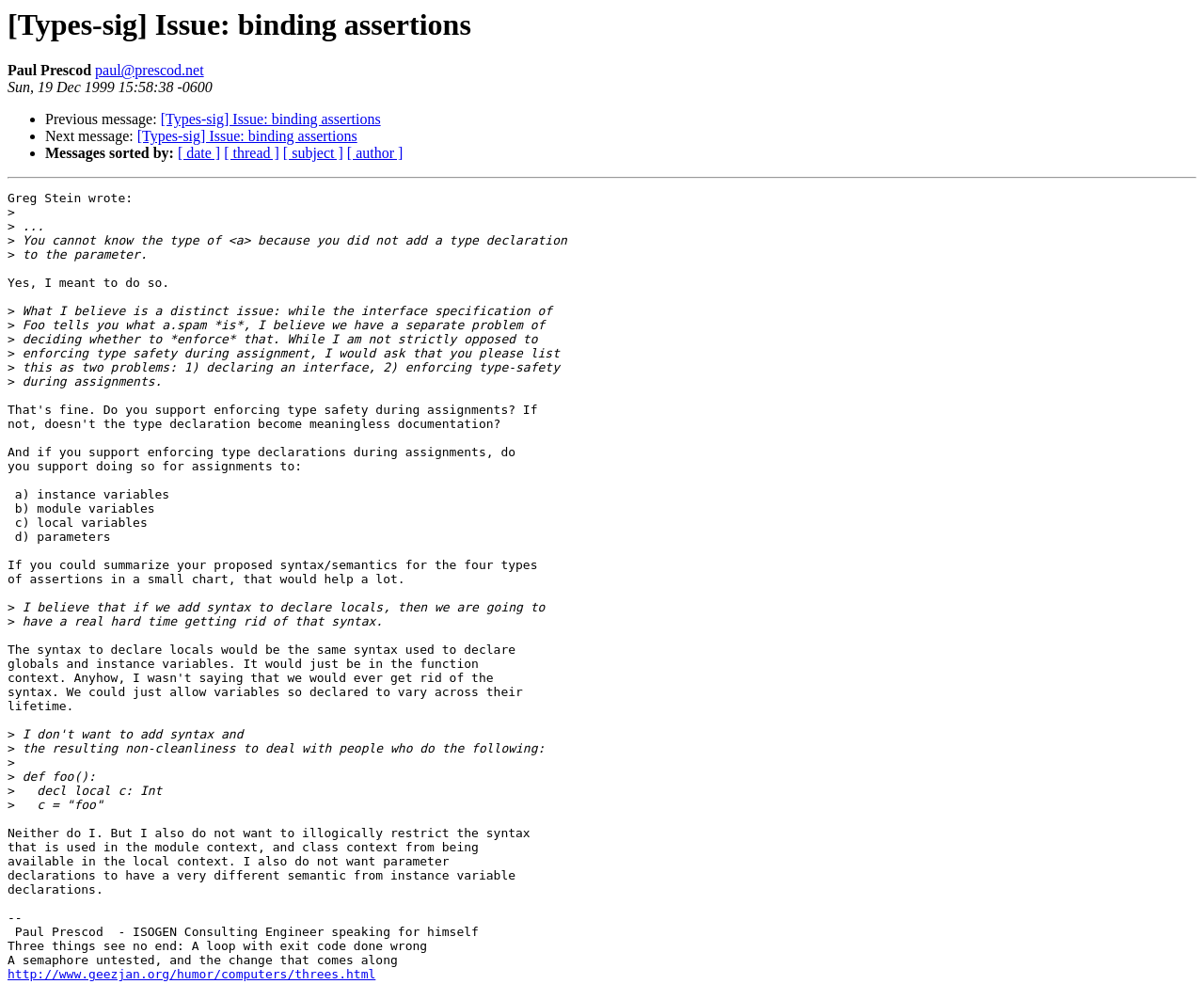Pinpoint the bounding box coordinates of the clickable element needed to complete the instruction: "Read more about the humor of computers". The coordinates should be provided as four float numbers between 0 and 1: [left, top, right, bottom].

[0.006, 0.983, 0.312, 0.998]